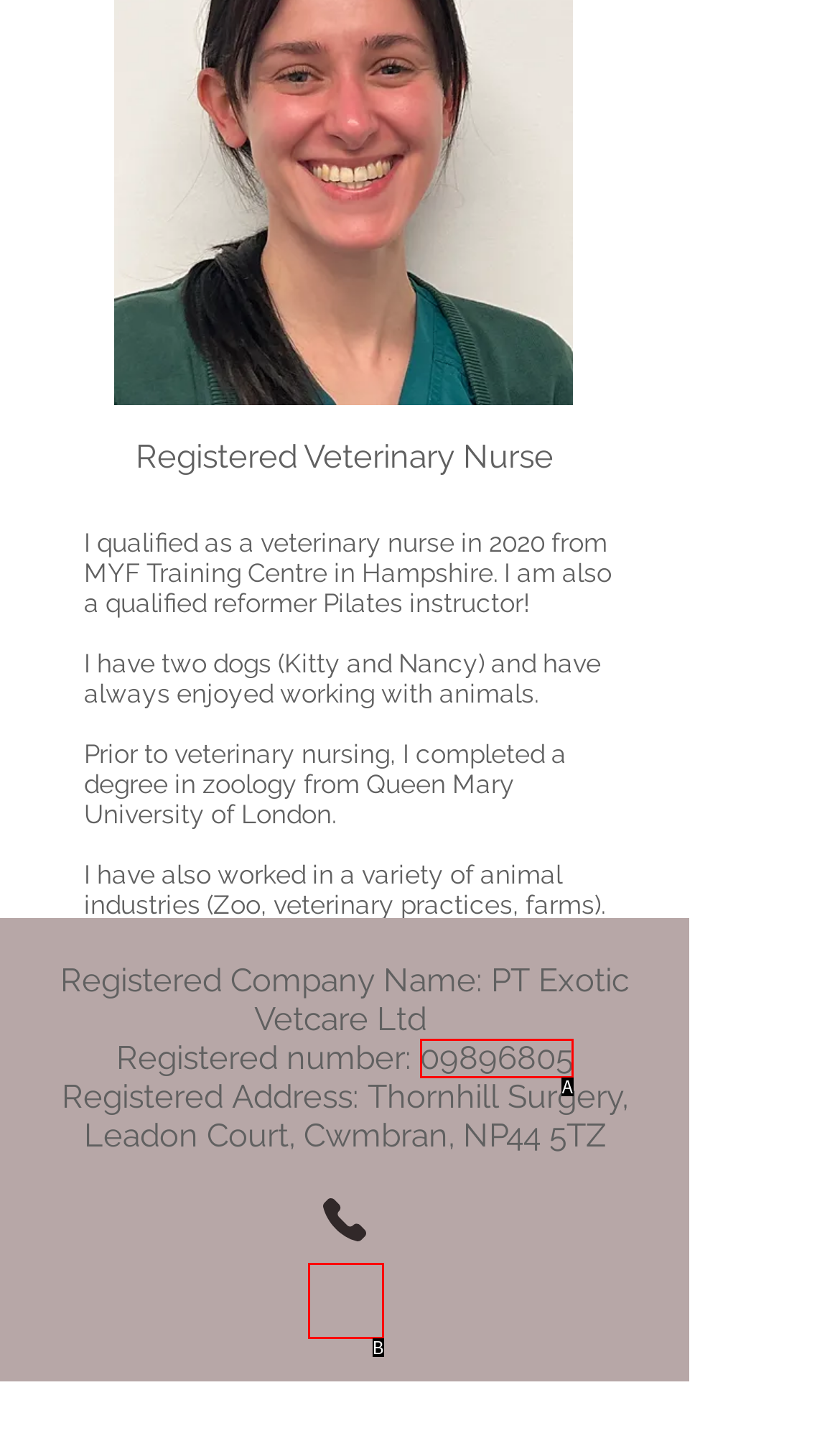Select the HTML element that fits the following description: 09896805
Provide the letter of the matching option.

A